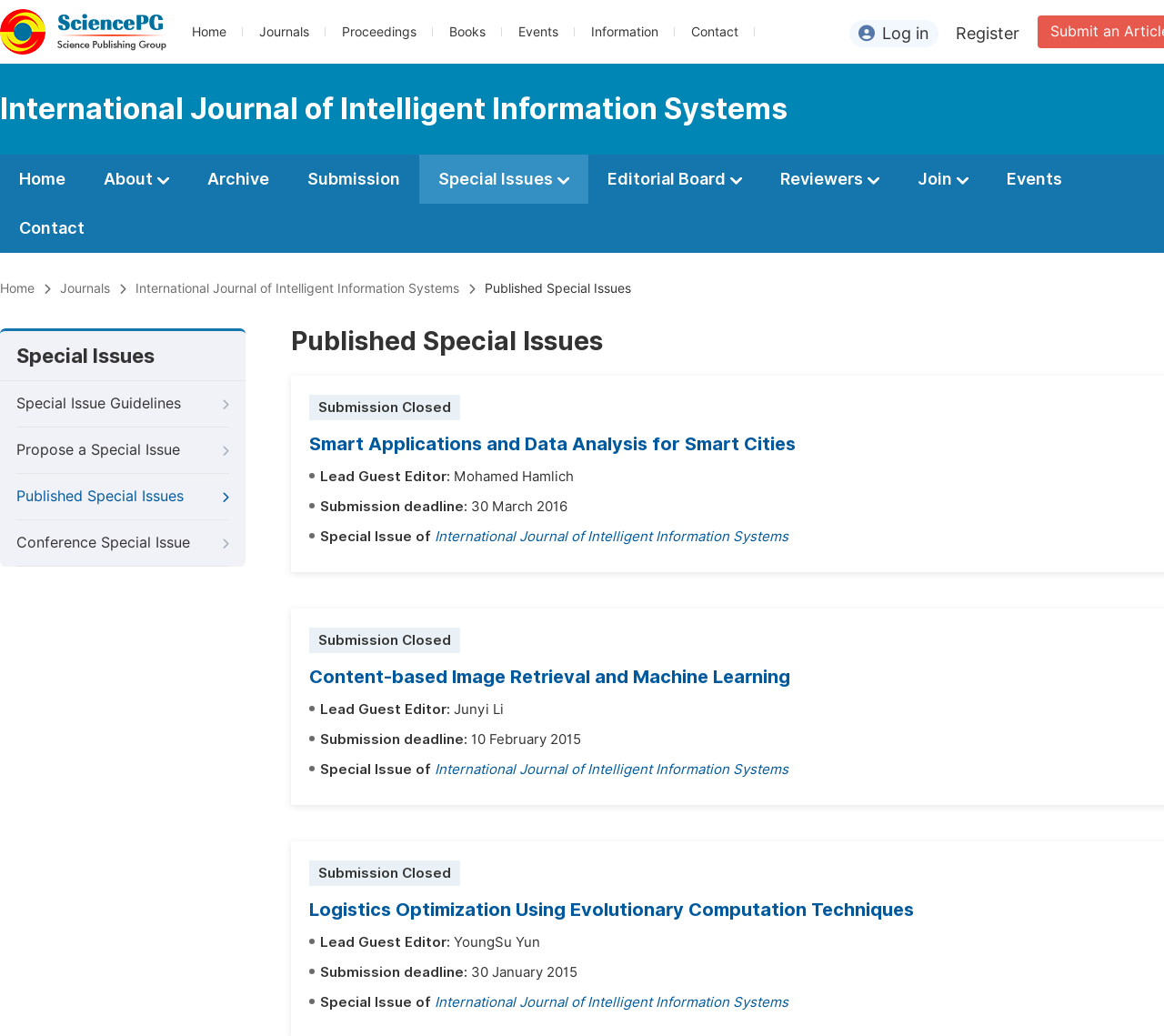Given the description: "Special Issues", determine the bounding box coordinates of the UI element. The coordinates should be formatted as four float numbers between 0 and 1, [left, top, right, bottom].

[0.36, 0.149, 0.505, 0.197]